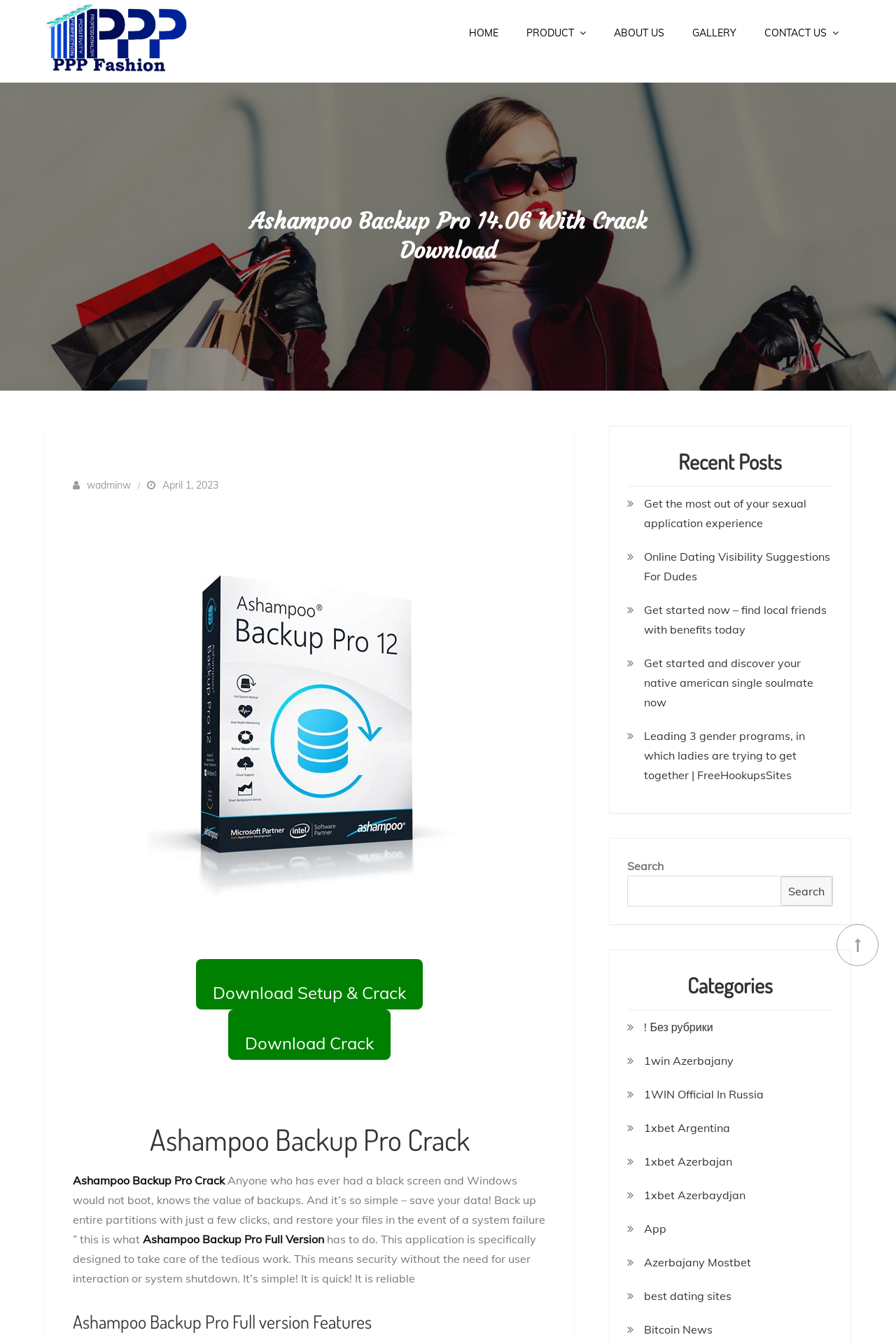Answer the following in one word or a short phrase: 
What is the name of the application mentioned in the webpage?

Ashampoo Backup Pro